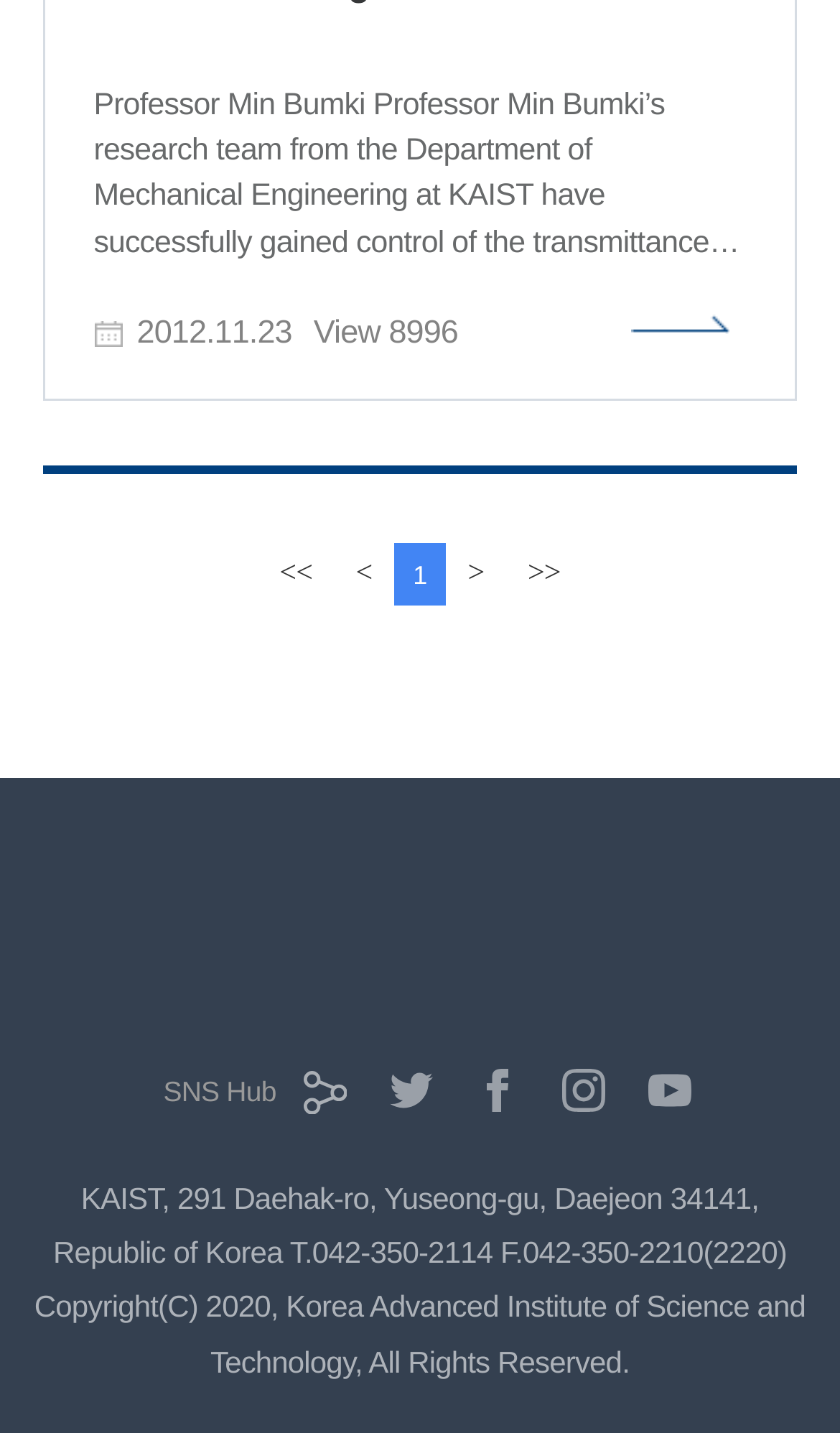Please examine the image and answer the question with a detailed explanation:
How many phone numbers are there for contact?

I found two phone numbers in the footer section of the webpage, which are '042-350-2114' and '042-350-2210(2220)'.